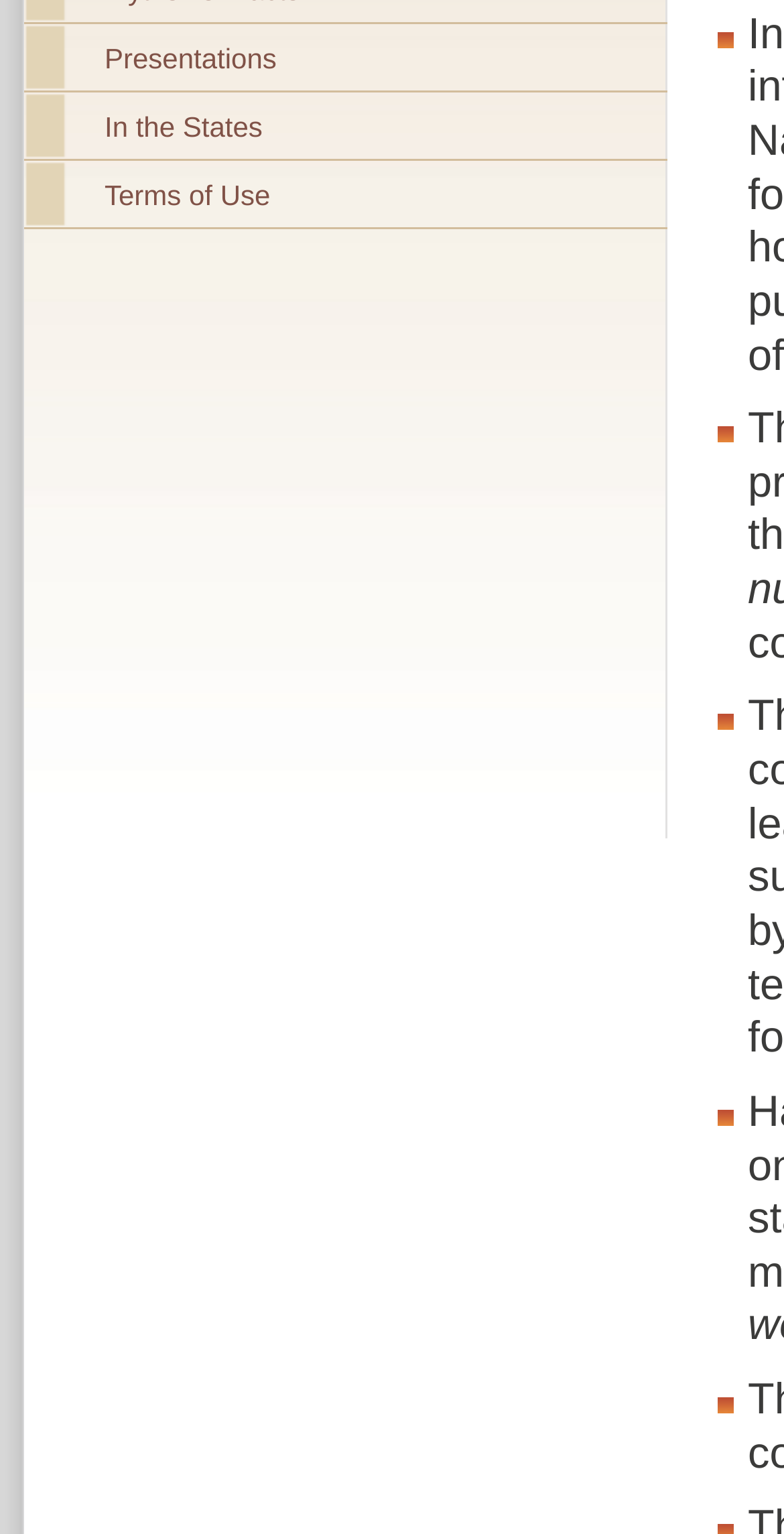Give the bounding box coordinates for the element described as: "Presentations".

[0.031, 0.016, 0.851, 0.059]